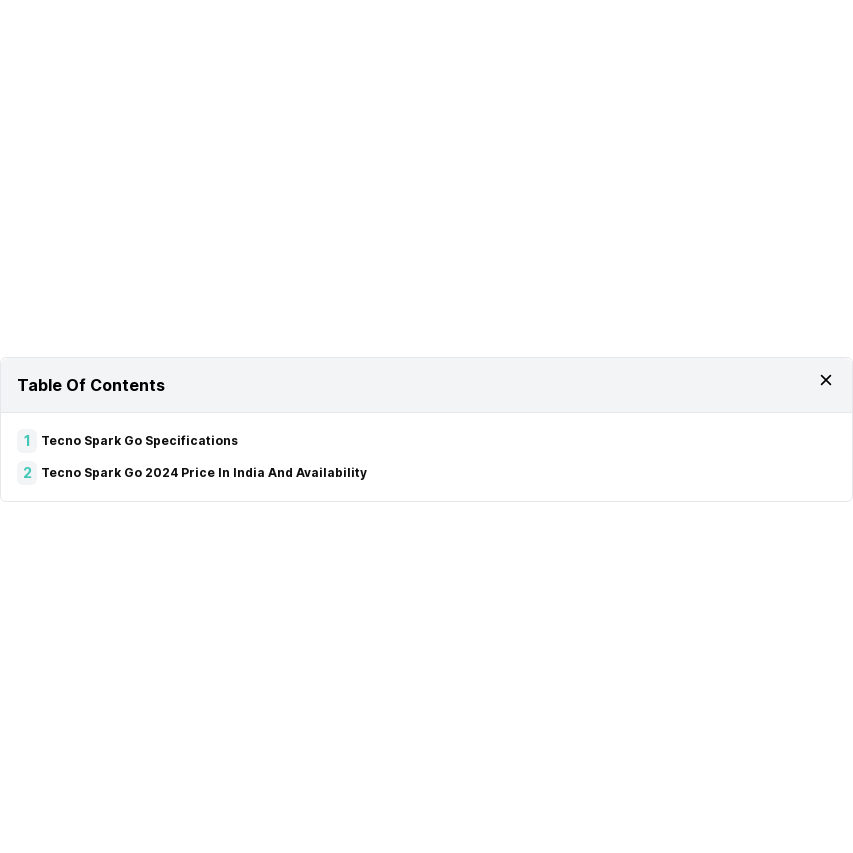What is the purpose of the structured design?
Respond with a short answer, either a single word or a phrase, based on the image.

Enhance user experience